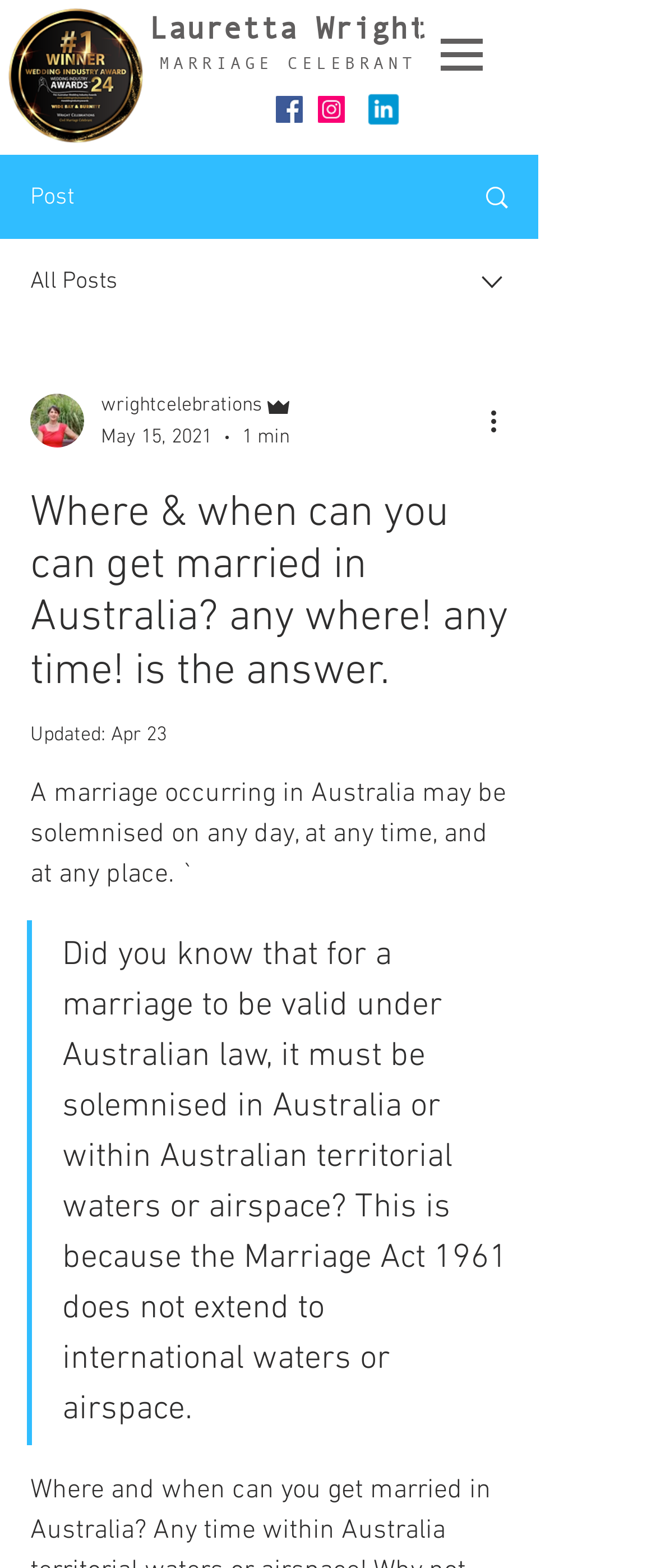Indicate the bounding box coordinates of the clickable region to achieve the following instruction: "view May 2020."

None